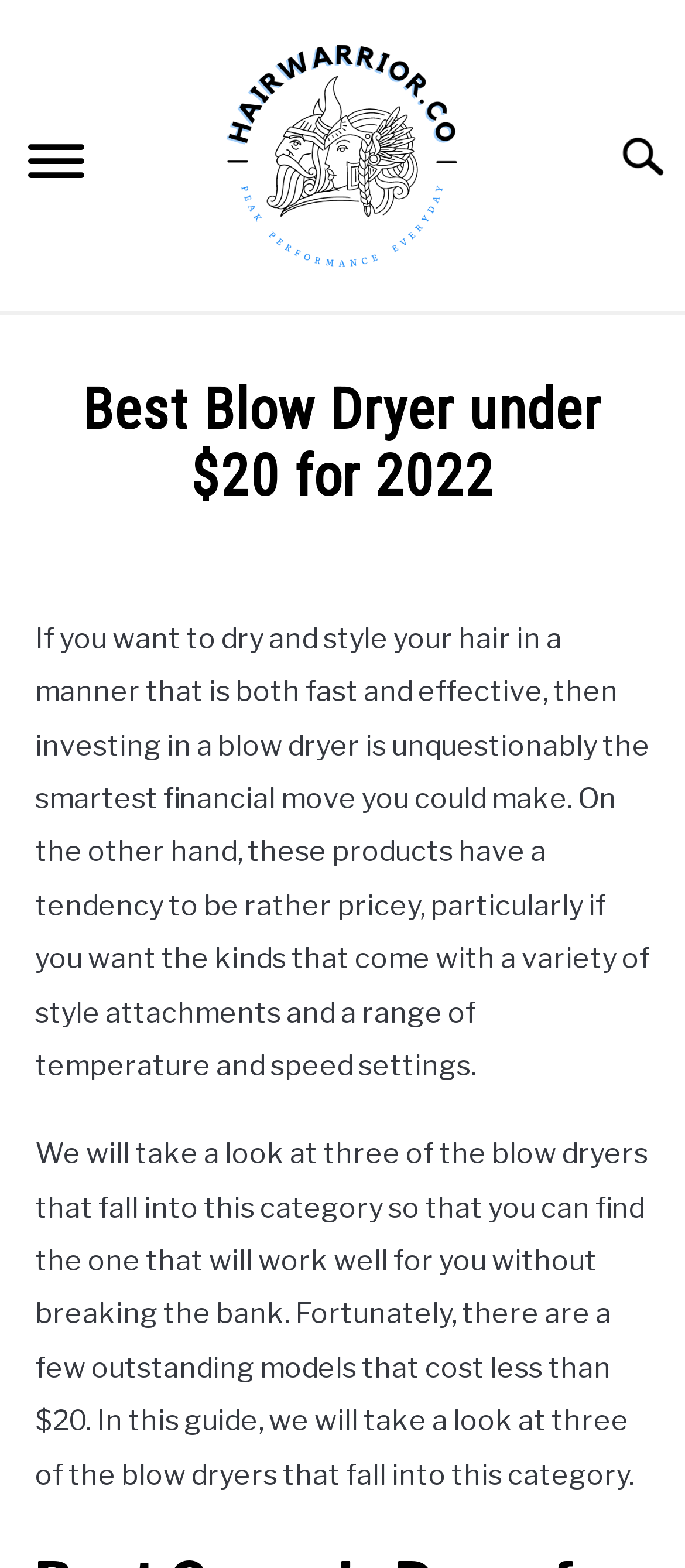What is the purpose of investing in a blow dryer?
Ensure your answer is thorough and detailed.

According to the webpage, investing in a blow dryer is the smartest financial move to dry and style hair in a manner that is both fast and effective.